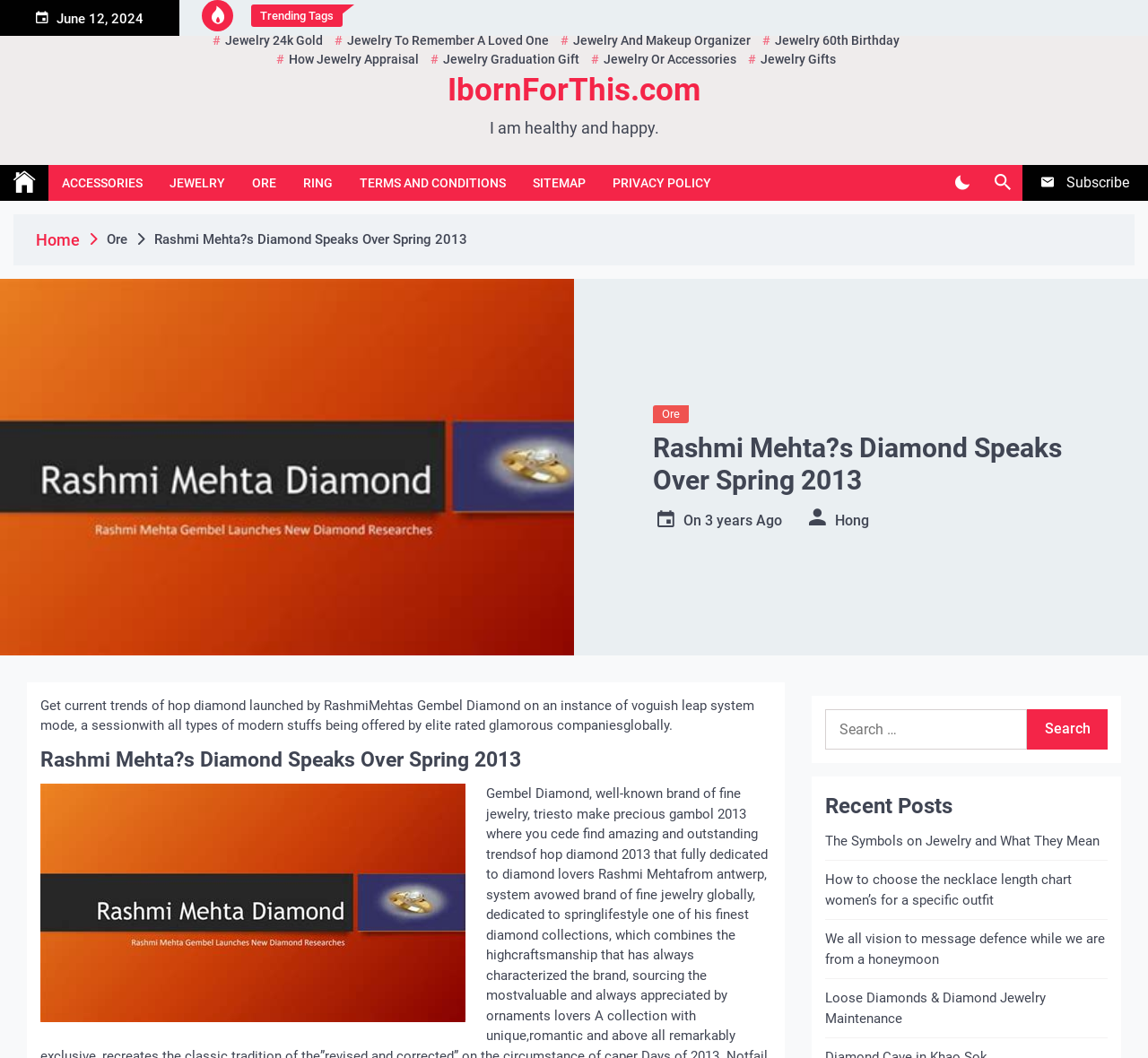Generate the text of the webpage's primary heading.

Rashmi Mehta?s Diamond Speaks Over Spring 2013